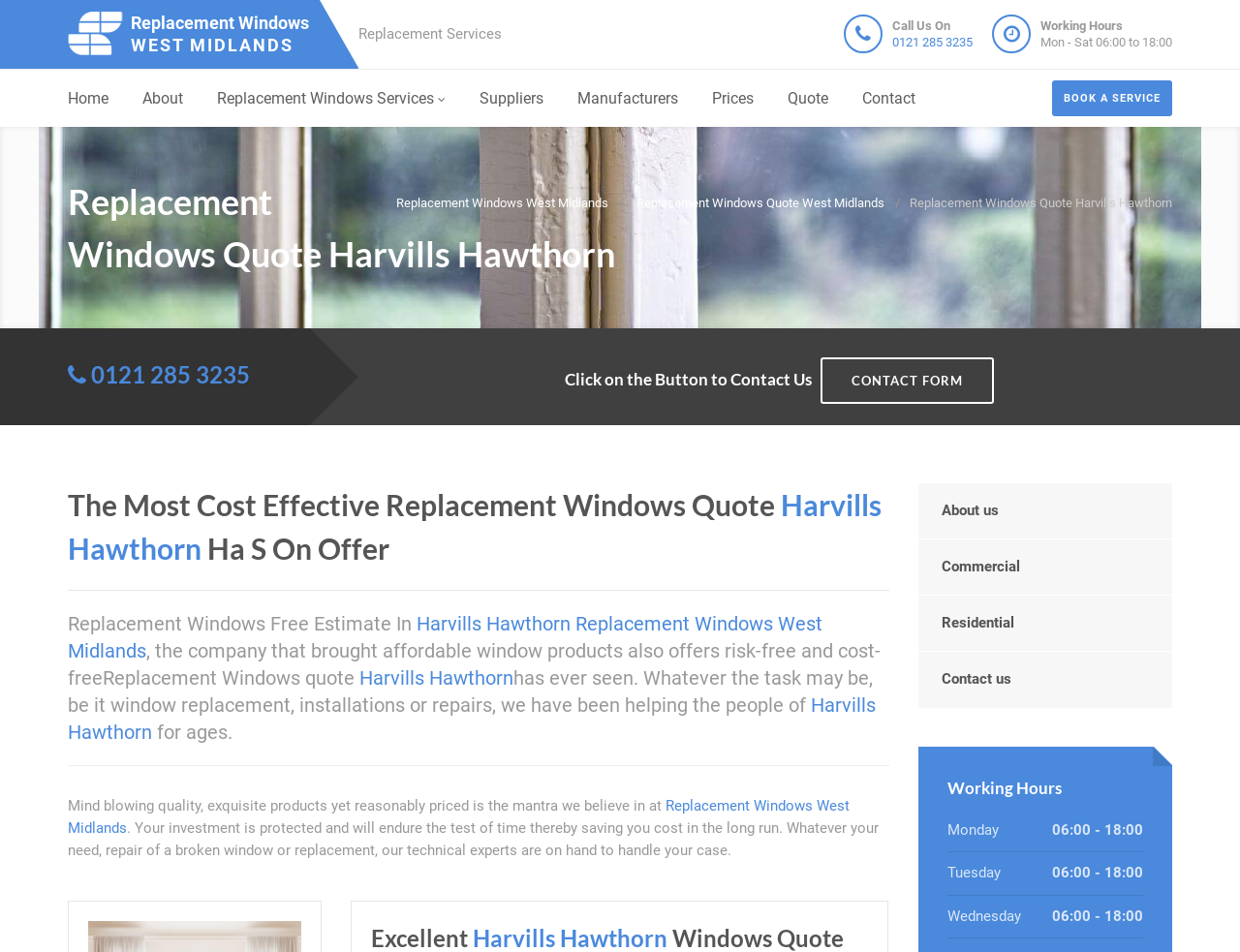Please locate the bounding box coordinates of the element that should be clicked to complete the given instruction: "Call the phone number".

[0.72, 0.037, 0.784, 0.052]